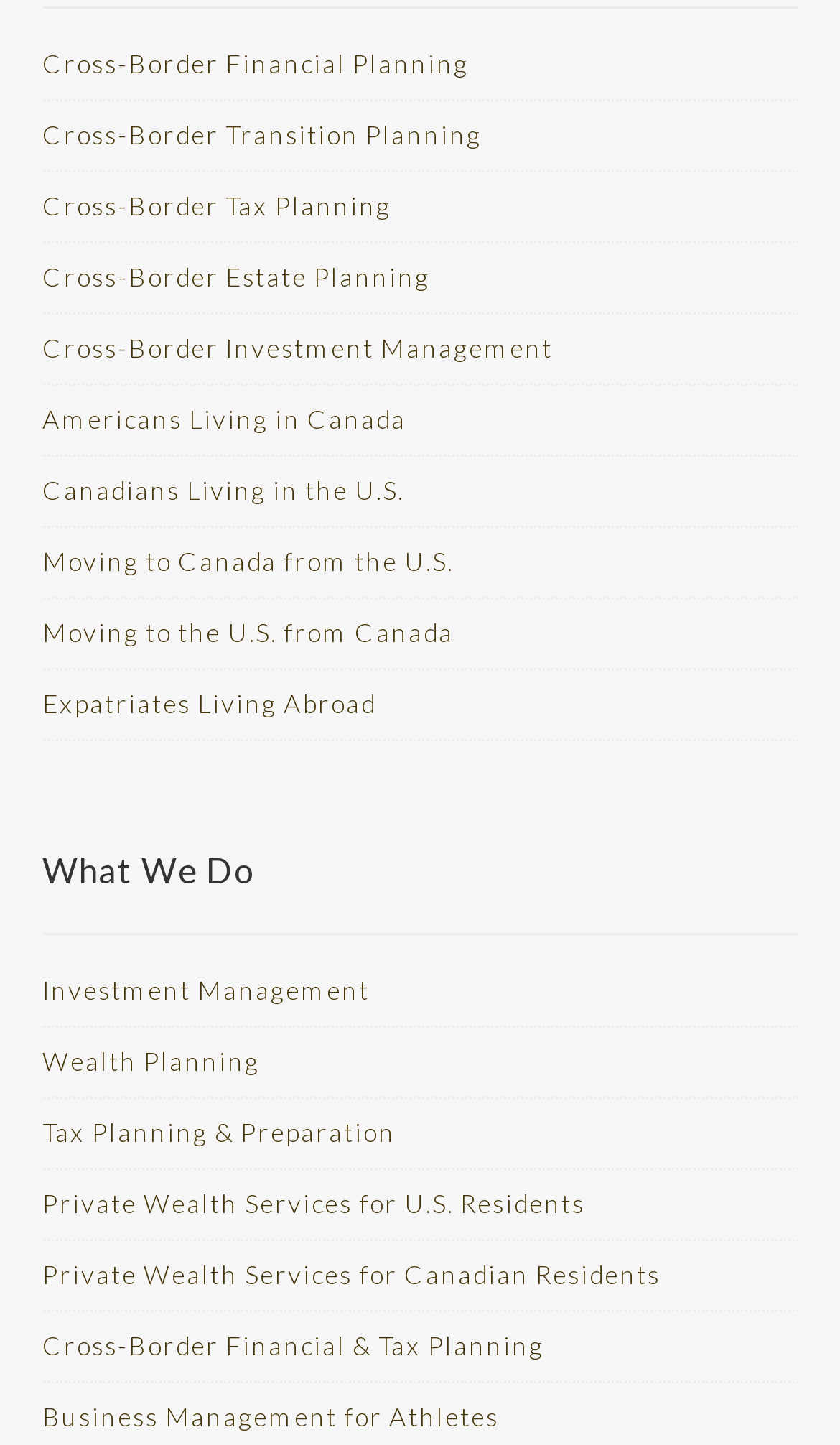Determine the bounding box coordinates of the clickable region to follow the instruction: "View Investment Management".

[0.05, 0.674, 0.44, 0.696]